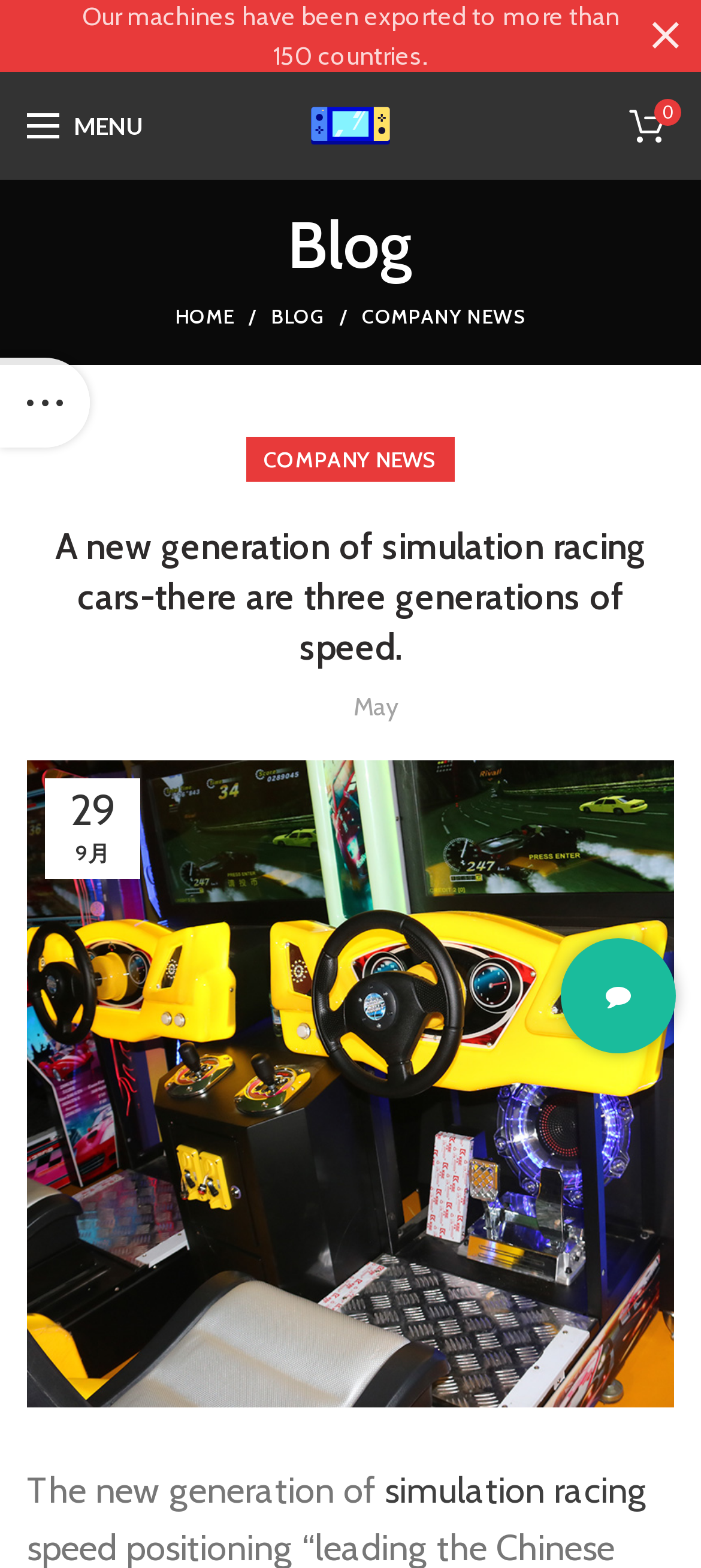Locate the bounding box of the UI element described in the following text: "alt="dinibao"".

[0.436, 0.046, 0.564, 0.115]